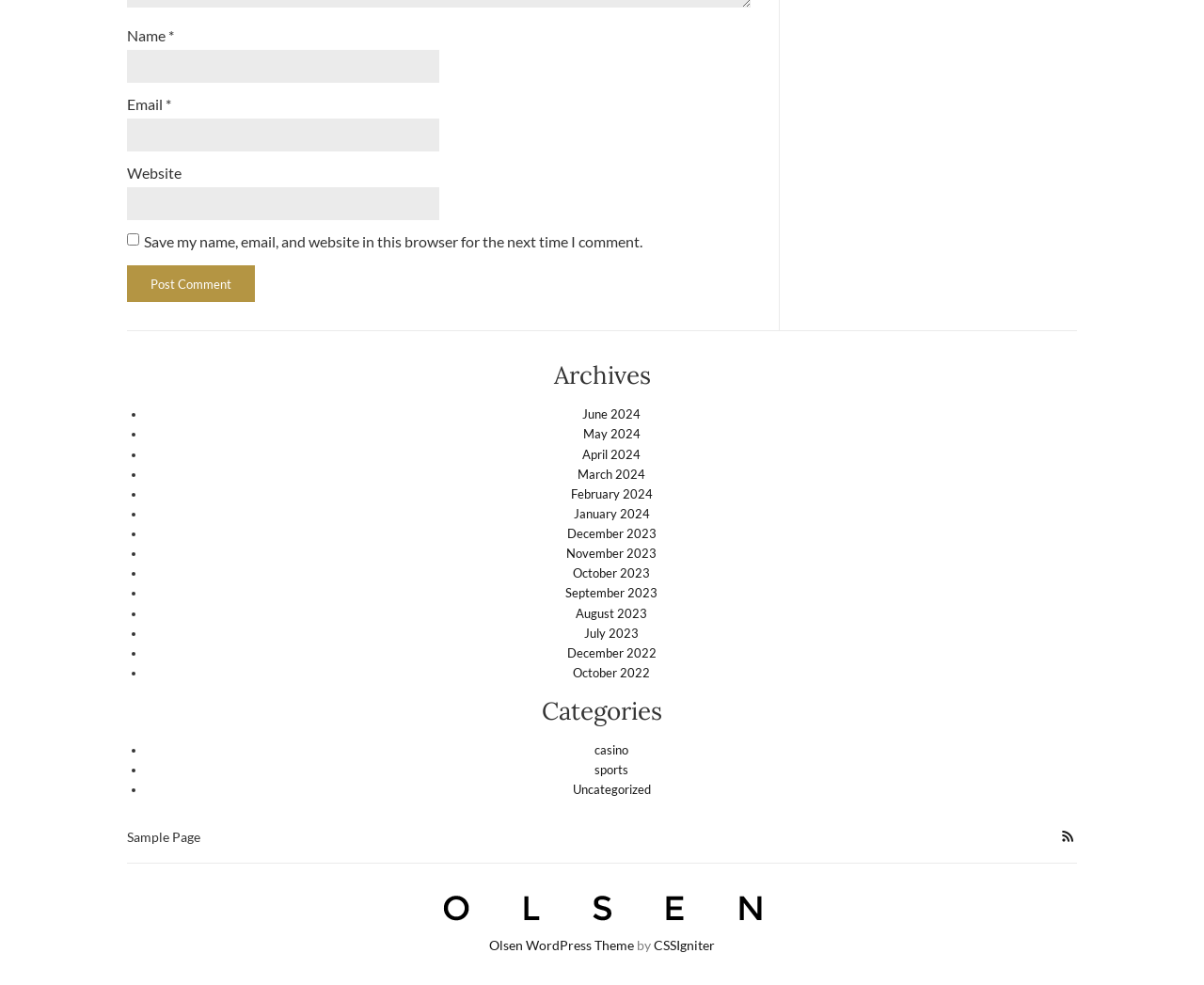What is the category of the link 'casino'? Examine the screenshot and reply using just one word or a brief phrase.

Categories